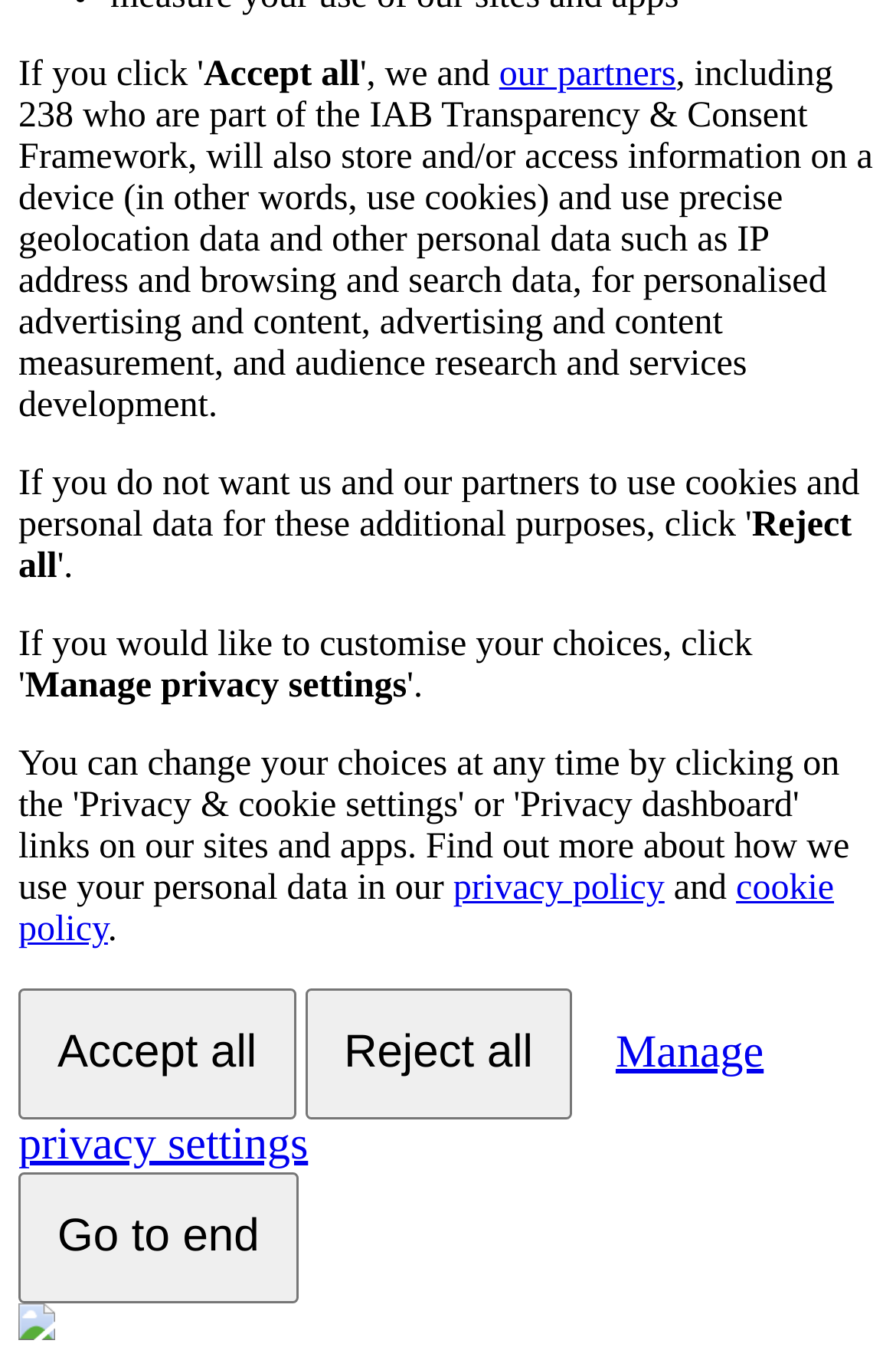Given the following UI element description: "Reject all", find the bounding box coordinates in the webpage screenshot.

[0.34, 0.721, 0.638, 0.817]